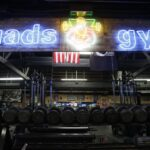Compose an extensive description of the image.

The image showcases the vibrant interior of Guads Gym, expertly illuminated by neon signage that proclaims the gym's name. In the foreground, a line of weights is prominently displayed, emphasizing the gym's focus on strength training. Behind the weights, a dynamic atmosphere is created by a backdrop of exercise equipment and colorful lighting, suggesting an active and inviting environment for fitness enthusiasts. The gym's logo features a distinct design, adding character to the space. Overall, this image captures the essence of Guads Gym as a motivating and energetic fitness destination.